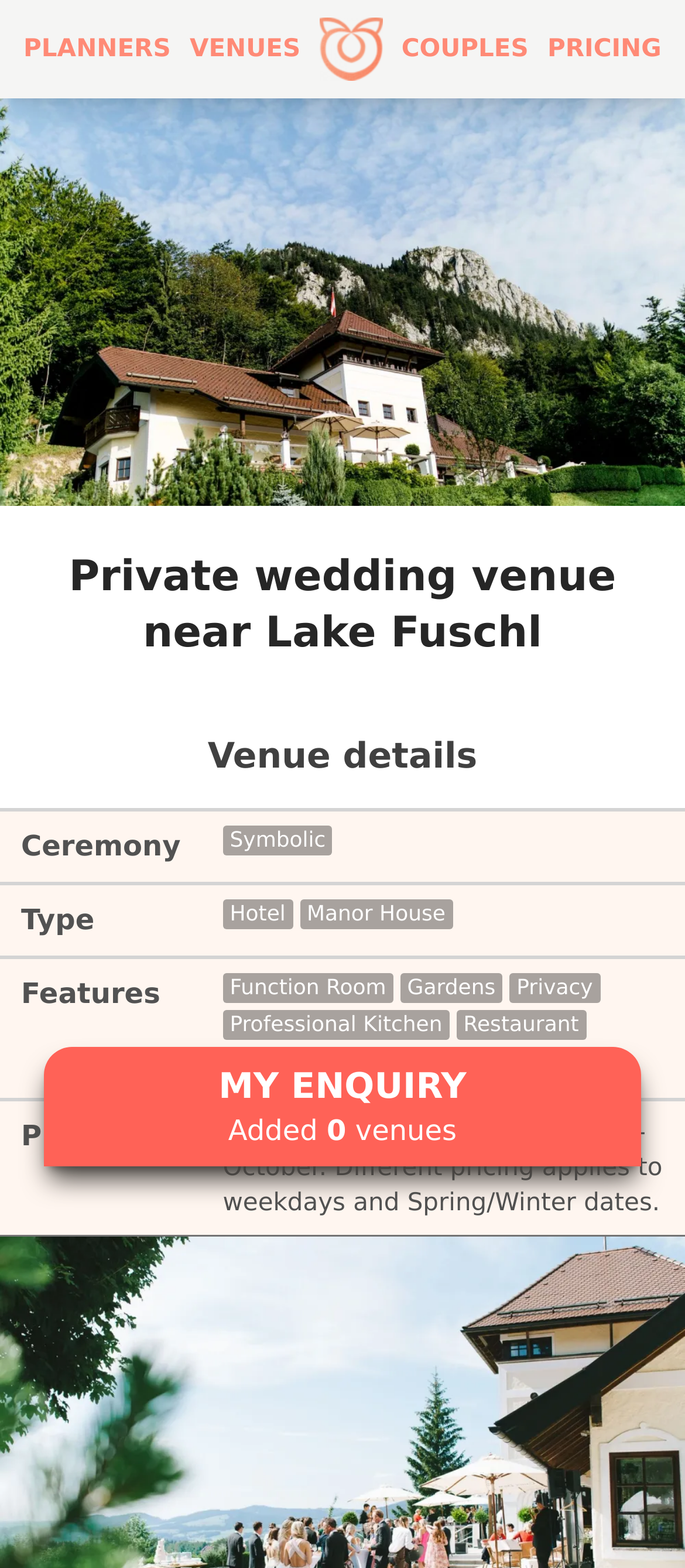Please reply with a single word or brief phrase to the question: 
What type of venue is this?

Hotel Manor House